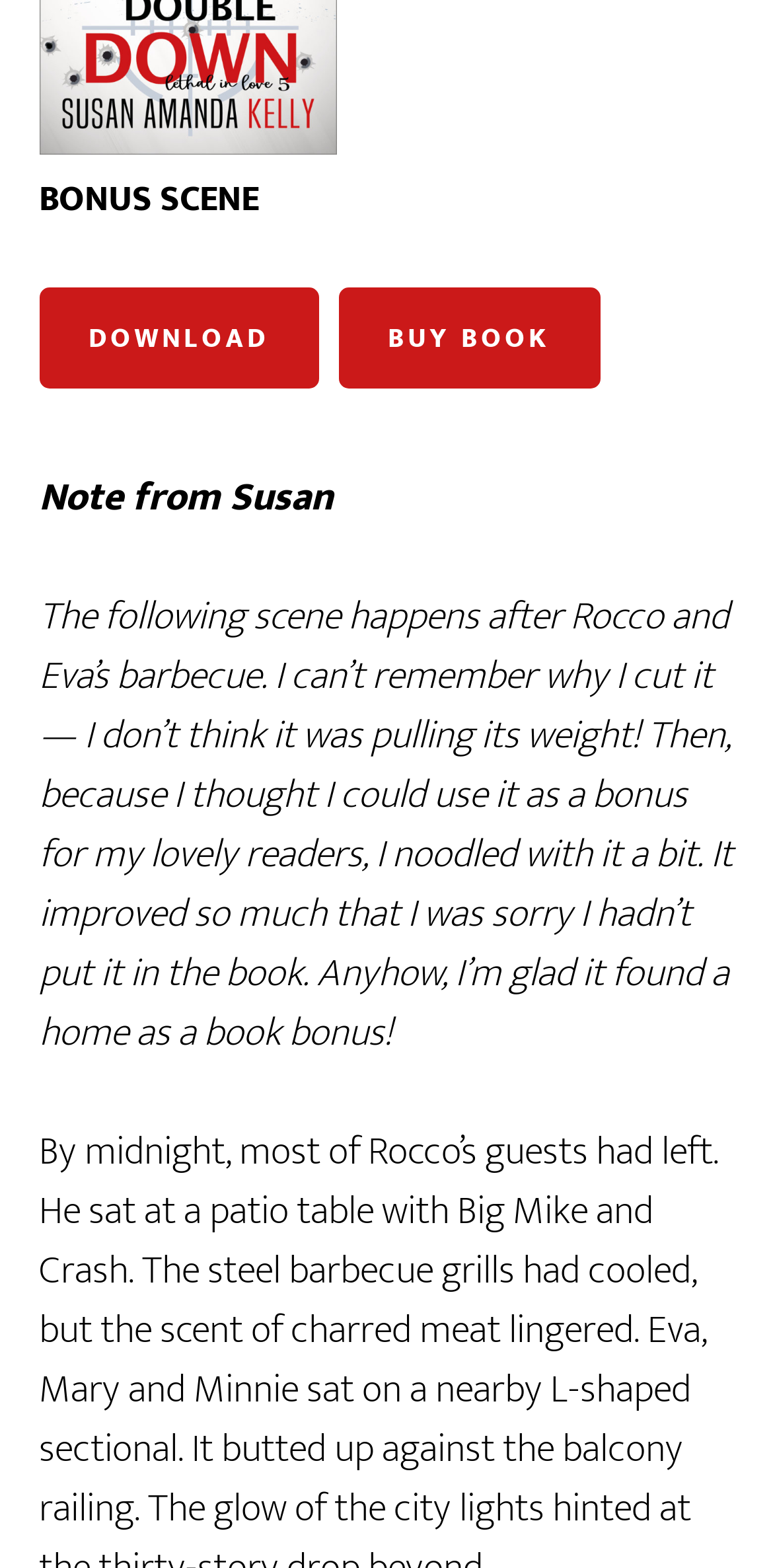Determine the bounding box for the UI element described here: "BUY BOOK".

[0.437, 0.183, 0.776, 0.248]